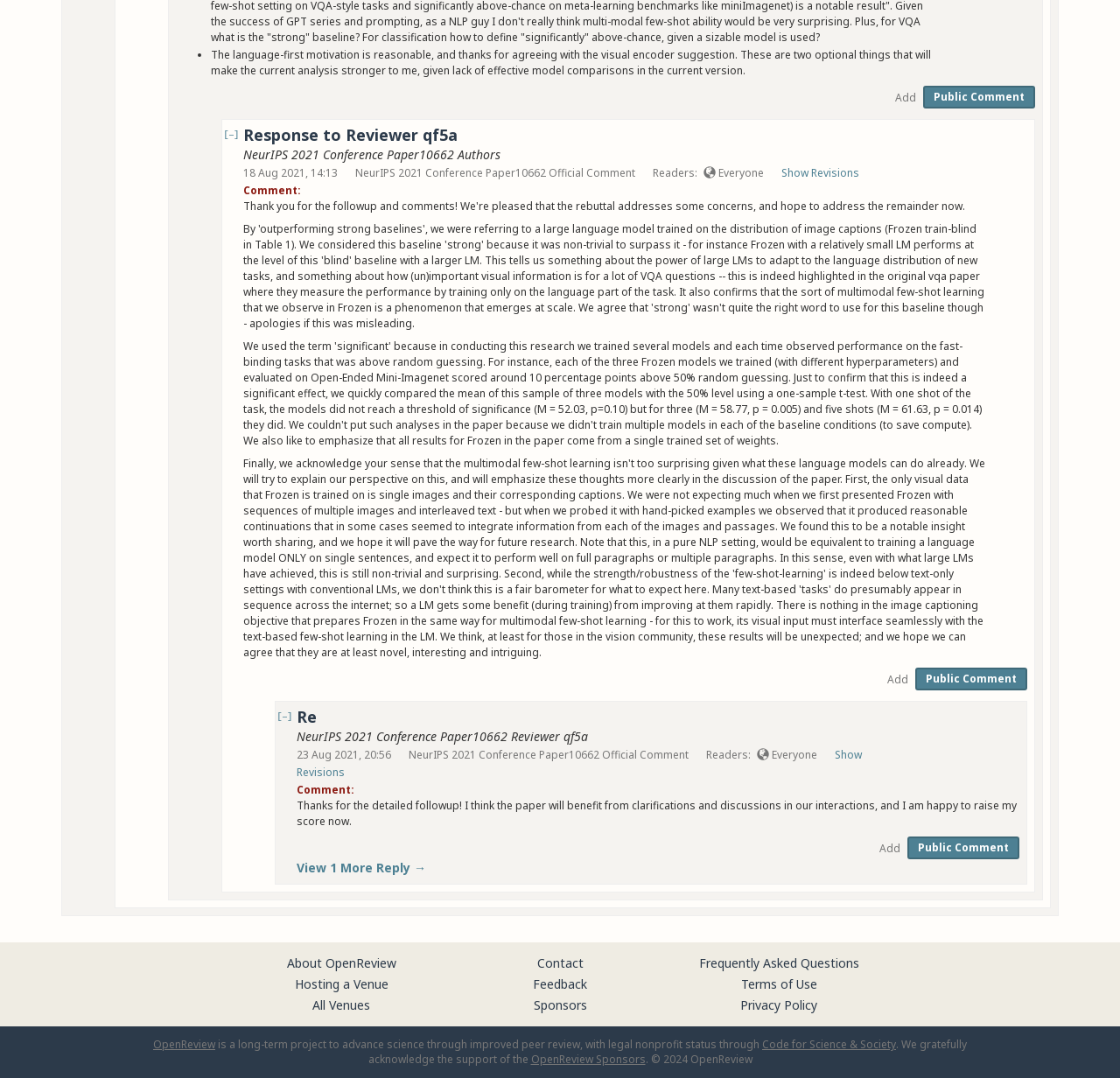Determine the bounding box for the described HTML element: "Sponsors". Ensure the coordinates are four float numbers between 0 and 1 in the format [left, top, right, bottom].

[0.476, 0.925, 0.524, 0.94]